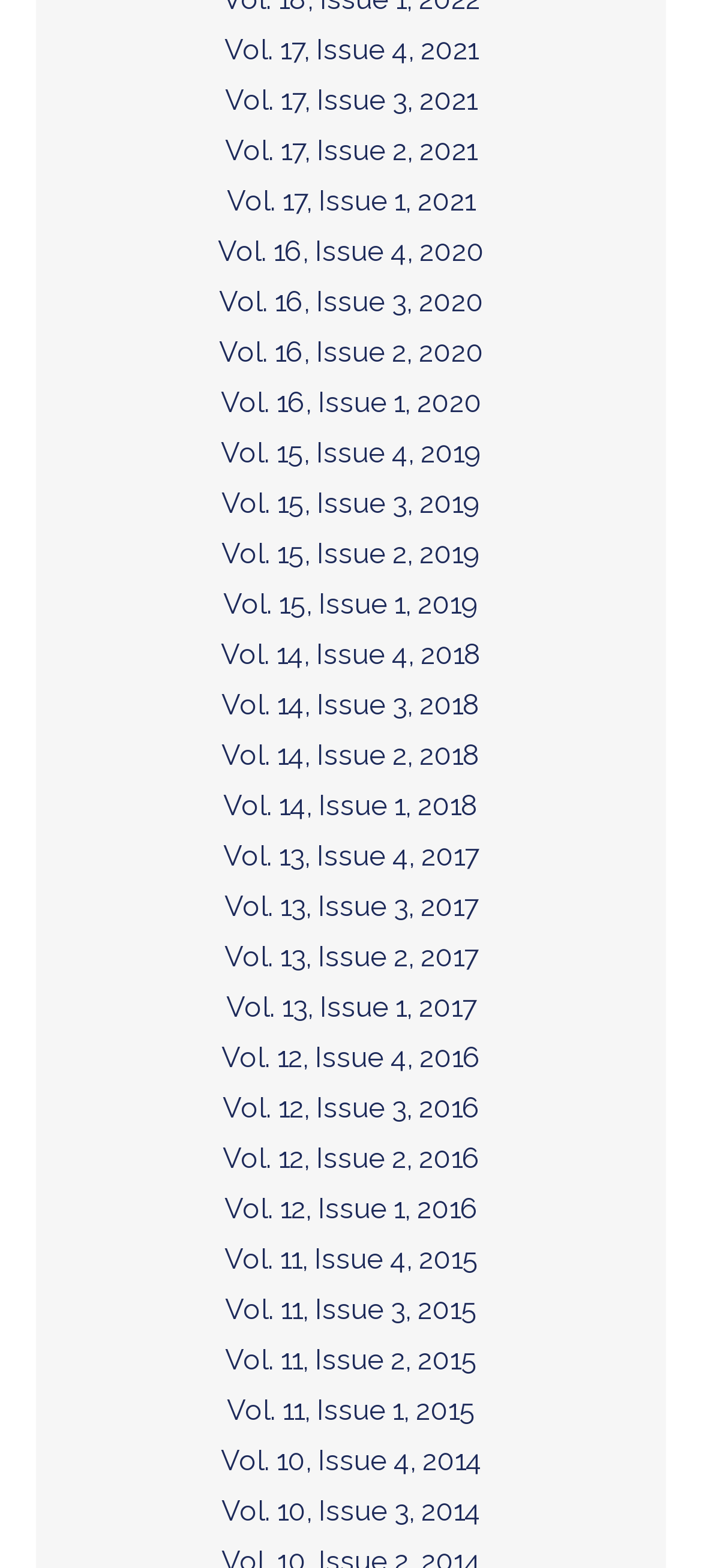Please find the bounding box coordinates of the element's region to be clicked to carry out this instruction: "access Vol. 13, Issue 2, 2017".

[0.077, 0.595, 0.923, 0.625]